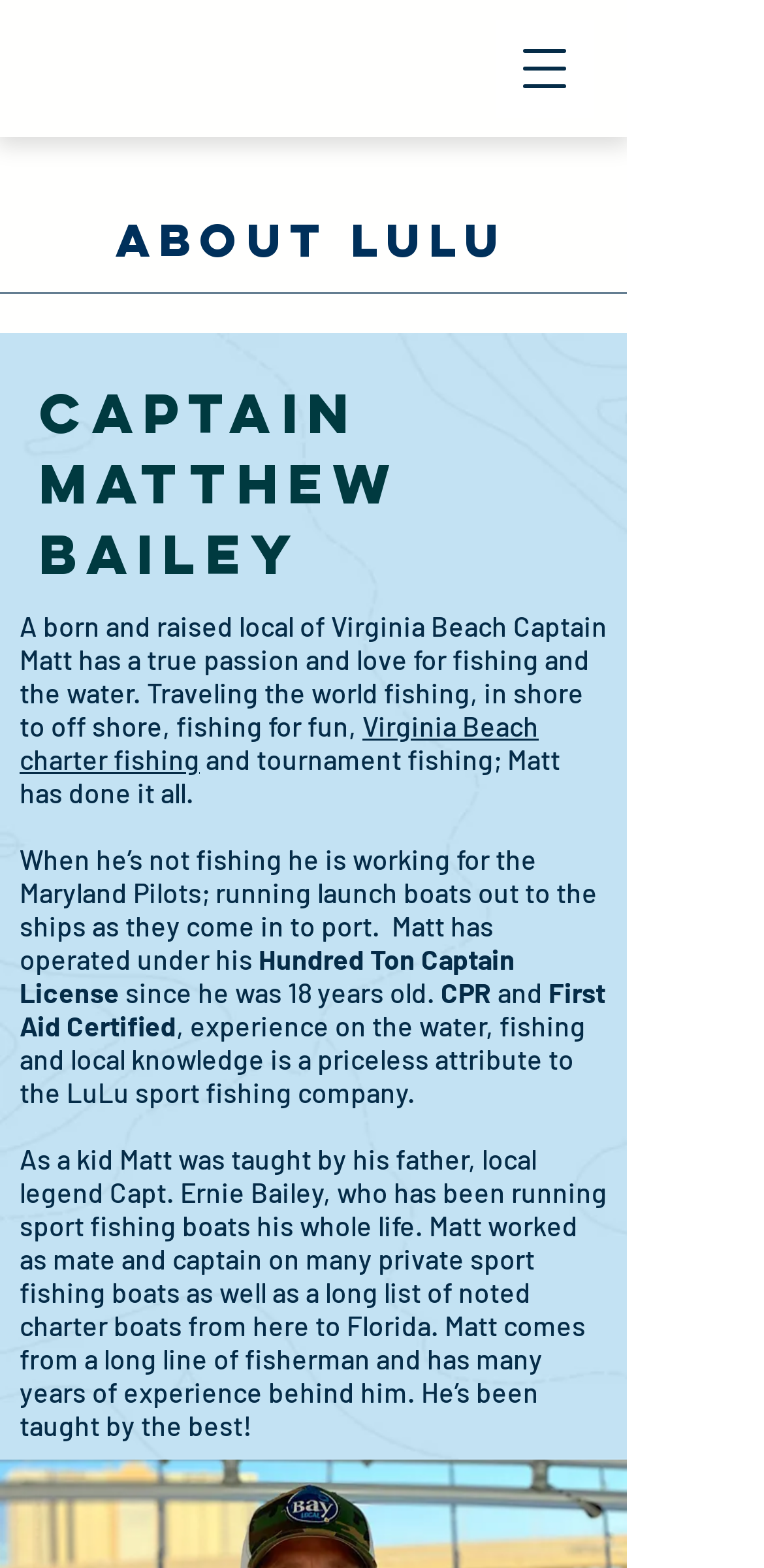Given the content of the image, can you provide a detailed answer to the question?
What is Captain Matthew Bailey's profession?

Based on the webpage, Captain Matthew Bailey is a captain of a charter fishing boat, as mentioned in the text 'Captain Matthew Bailey' and 'Virginia Beach charter fishing'.